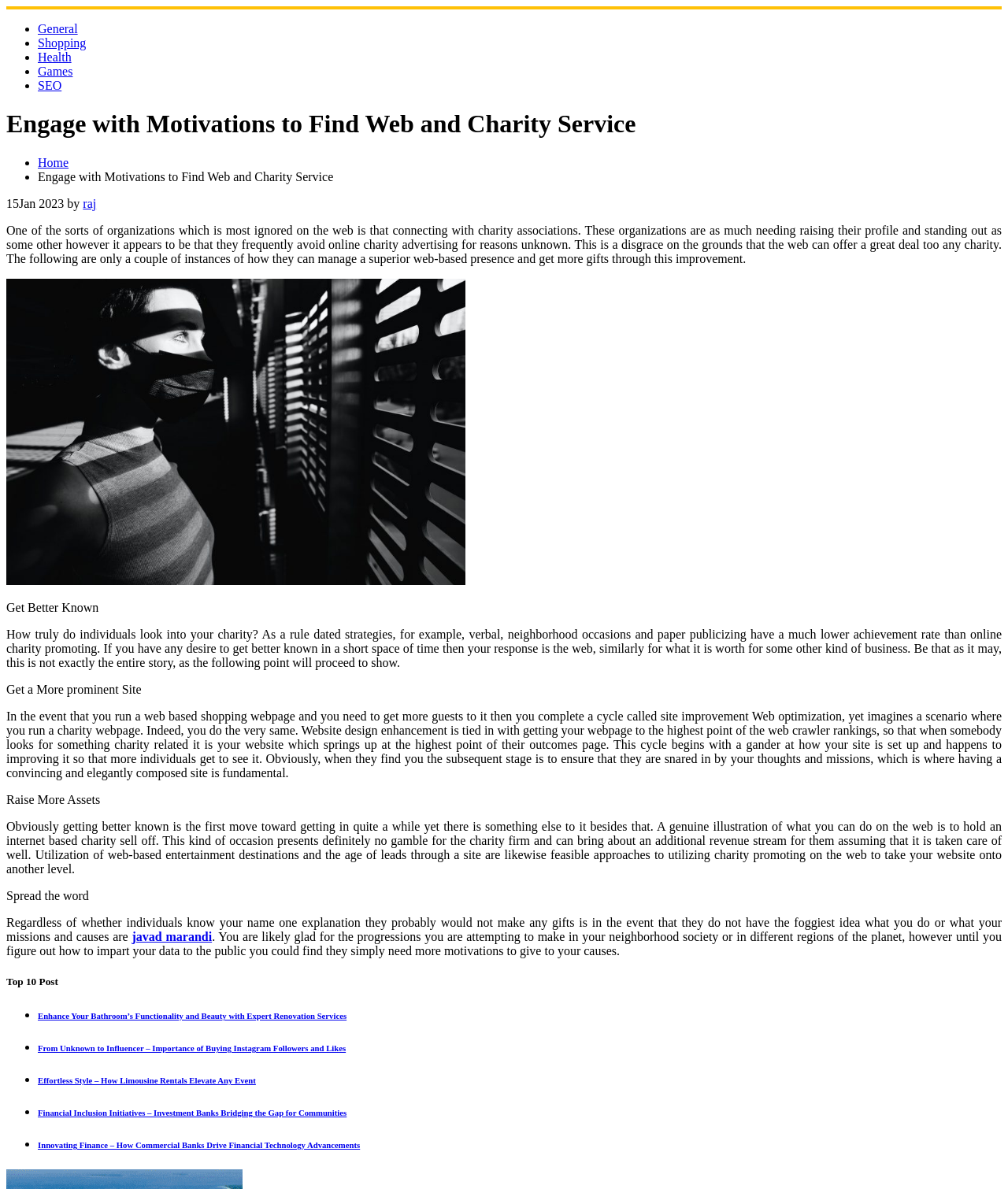Please give a succinct answer using a single word or phrase:
What is the purpose of website optimization mentioned in the article?

Get to the top of search engine rankings